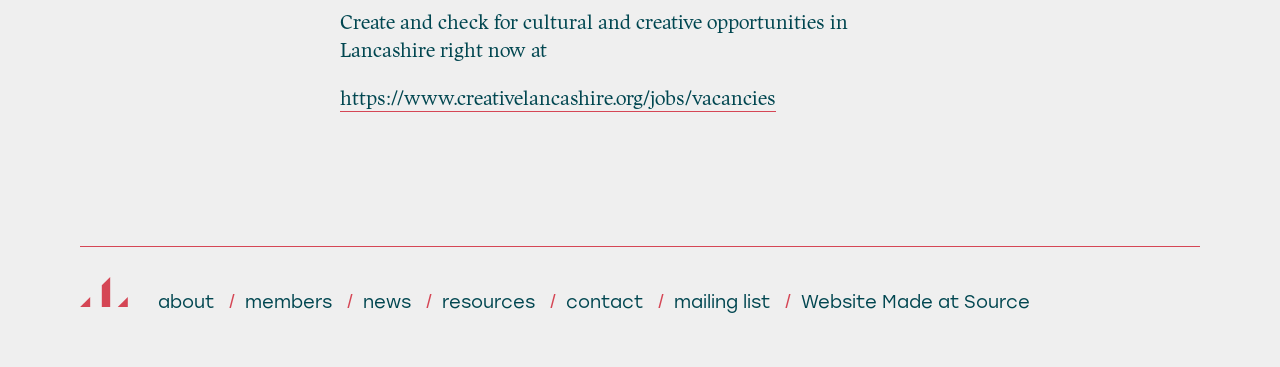What is the last link in the footer? Observe the screenshot and provide a one-word or short phrase answer.

Made at Source